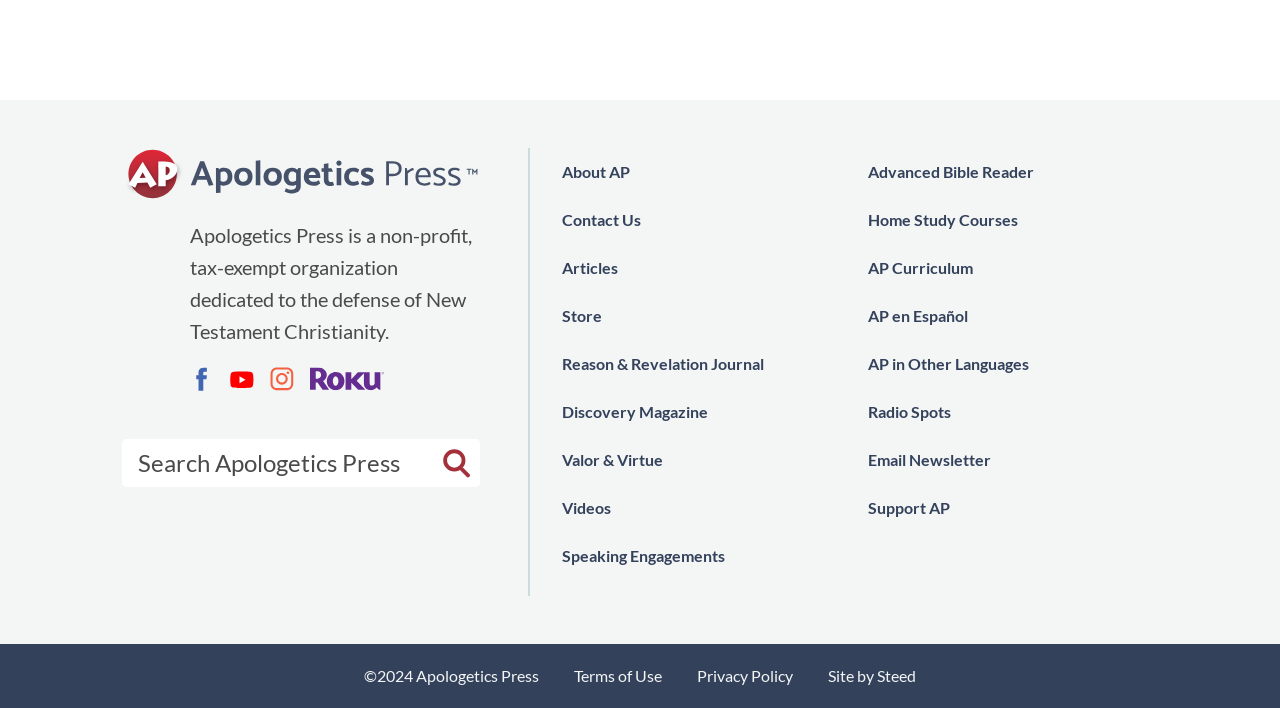Identify the bounding box for the described UI element: "One-story houses plans".

None